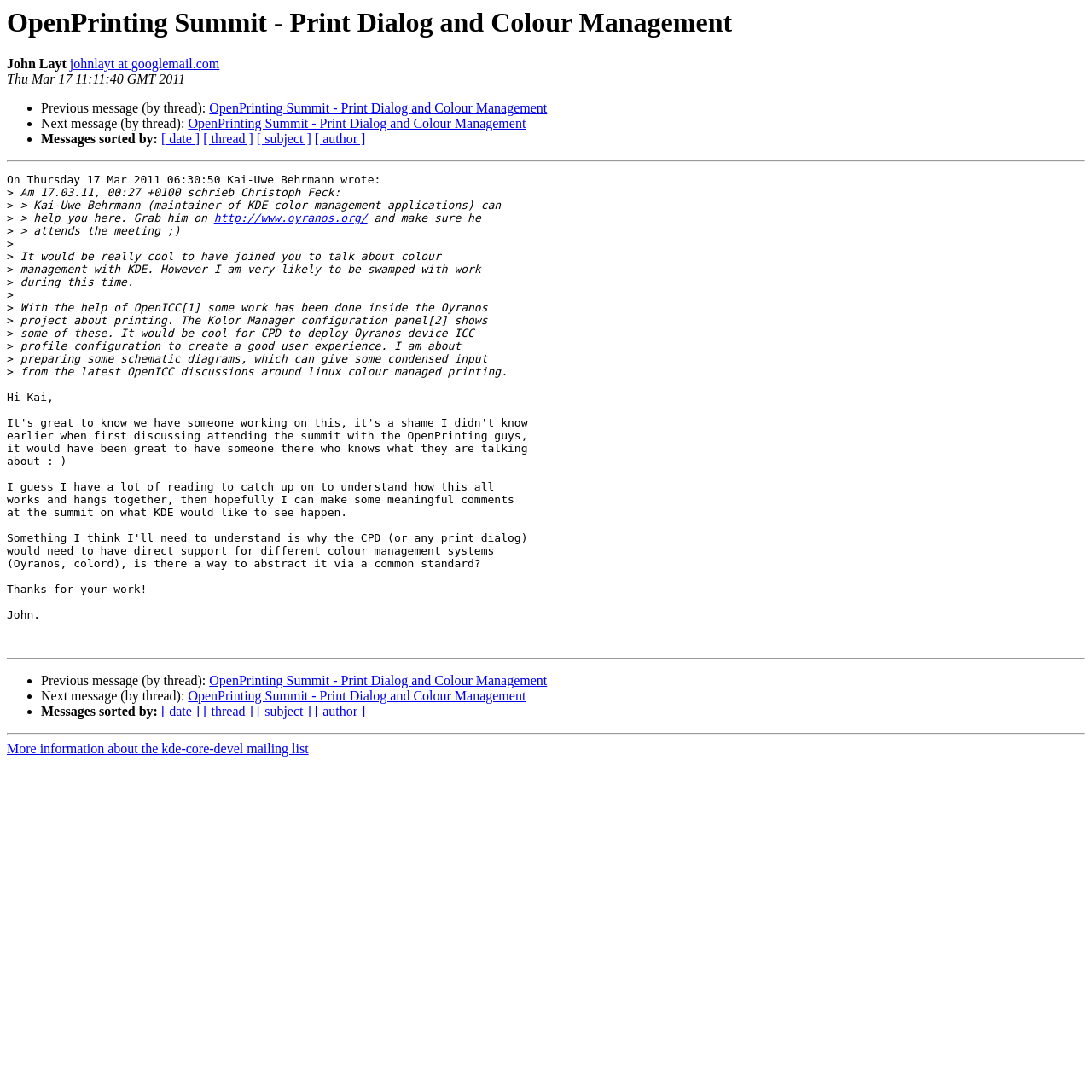Elaborate on the webpage's design and content in a detailed caption.

The webpage appears to be an email thread or a discussion forum related to the OpenPrinting Summit, specifically focusing on print dialog and color management. At the top, there is a heading with the title "OpenPrinting Summit - Print Dialog and Colour Management" and the name "John Layt" with an email address "johnlayt at googlemail.com" next to it. Below this, there is a timestamp "Thu Mar 17 11:11:40 GMT 2011".

The main content of the page is a series of messages or posts from different individuals, including Kai-Uwe Behrmann and Christoph Feck. These messages are organized in a threaded conversation, with each message indented below the previous one. The messages discuss topics such as color management, printing, and the OpenICC project.

There are several links throughout the page, including links to previous and next messages in the thread, as well as links to sort messages by date, thread, subject, or author. Additionally, there are horizontal separators dividing the page into sections.

The page also contains a few blocks of text that appear to be quotes or responses to previous messages, denoted by a ">" symbol at the beginning of the line. These blocks of text discuss specific topics, such as the Kolor Manager configuration panel and the deployment of Oyranos device ICC profile configuration.

At the bottom of the page, there is a link to more information about the kde-core-devel mailing list.